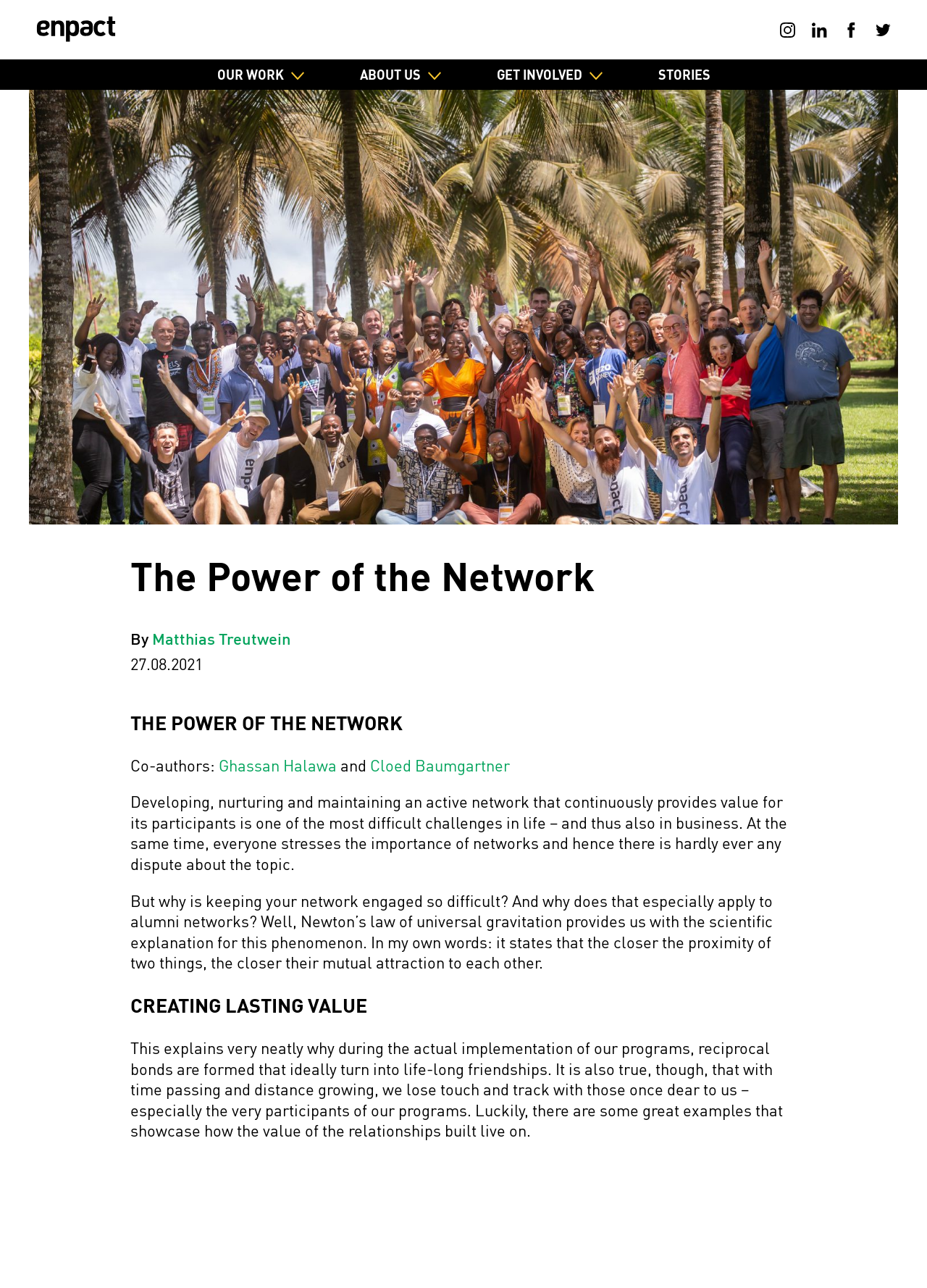Please determine the bounding box coordinates of the element's region to click in order to carry out the following instruction: "Leave a comment on the Mars Retrograde Support Circle post". The coordinates should be four float numbers between 0 and 1, i.e., [left, top, right, bottom].

None